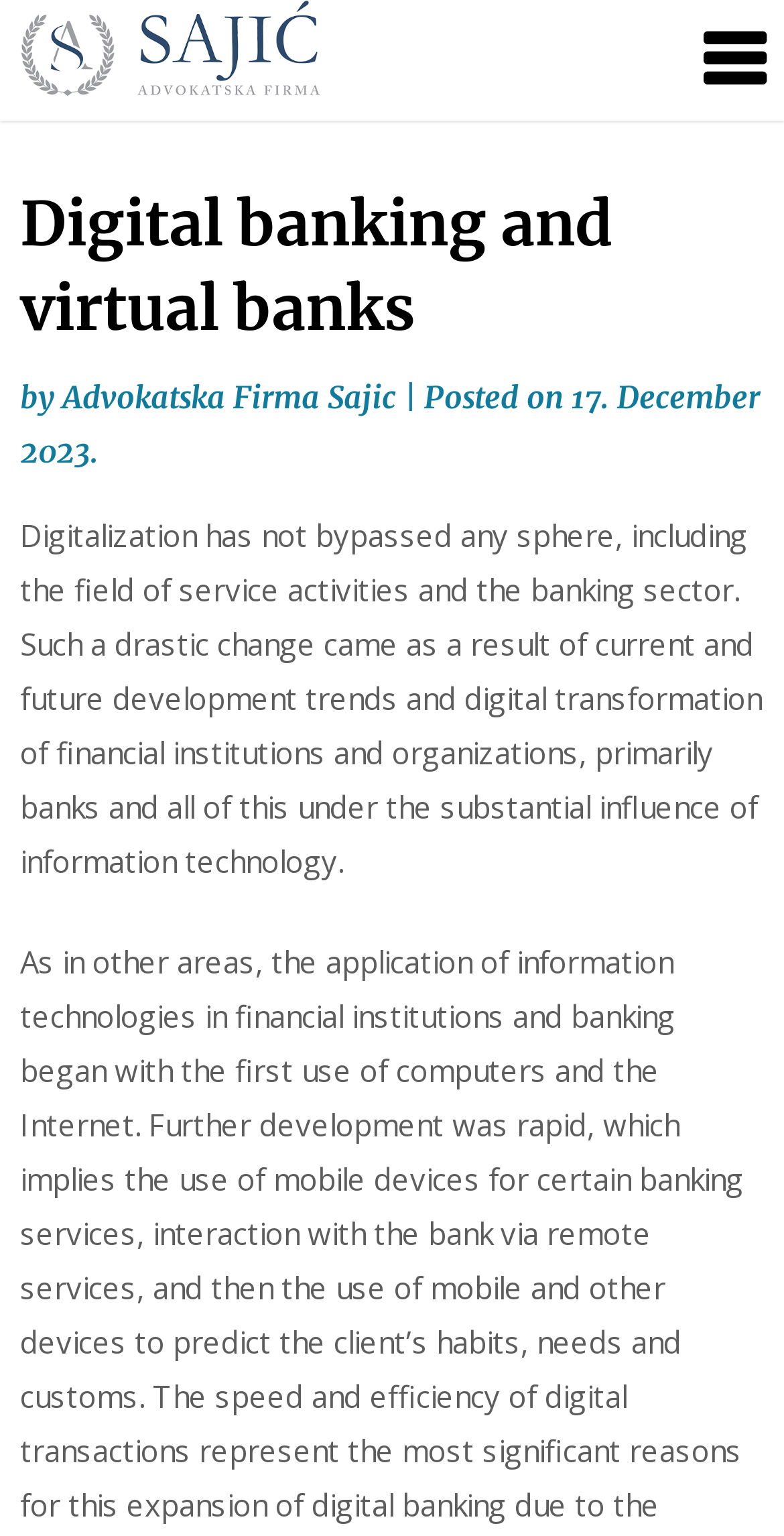Write a detailed summary of the webpage.

The webpage is about digital banking and virtual banks, with a focus on the law firm Advokatska Firma Sajić in Banja Luka. At the top left corner, there is a logo of Advokatska Firma Sajić, which is an image linked to the law firm's website. On the top right corner, there is a button with an icon, likely a navigation or menu button.

Below the logo, there is a link to skip to the content, which is followed by a header section. The header section contains a heading that reads "Digital banking and virtual banks" in a prominent font size. Below the heading, there is a byline that indicates the article is written by Advokatska Firma Sajic, with a link to the law firm's website. The byline is separated from the heading by a vertical bar.

To the right of the byline, there is a posting date, "17. December 2023.", which is also a link. The posting date is followed by a brief summary of the article, which discusses how digitalization has affected the banking sector and service activities. The summary text spans across the majority of the webpage, taking up most of the vertical space.